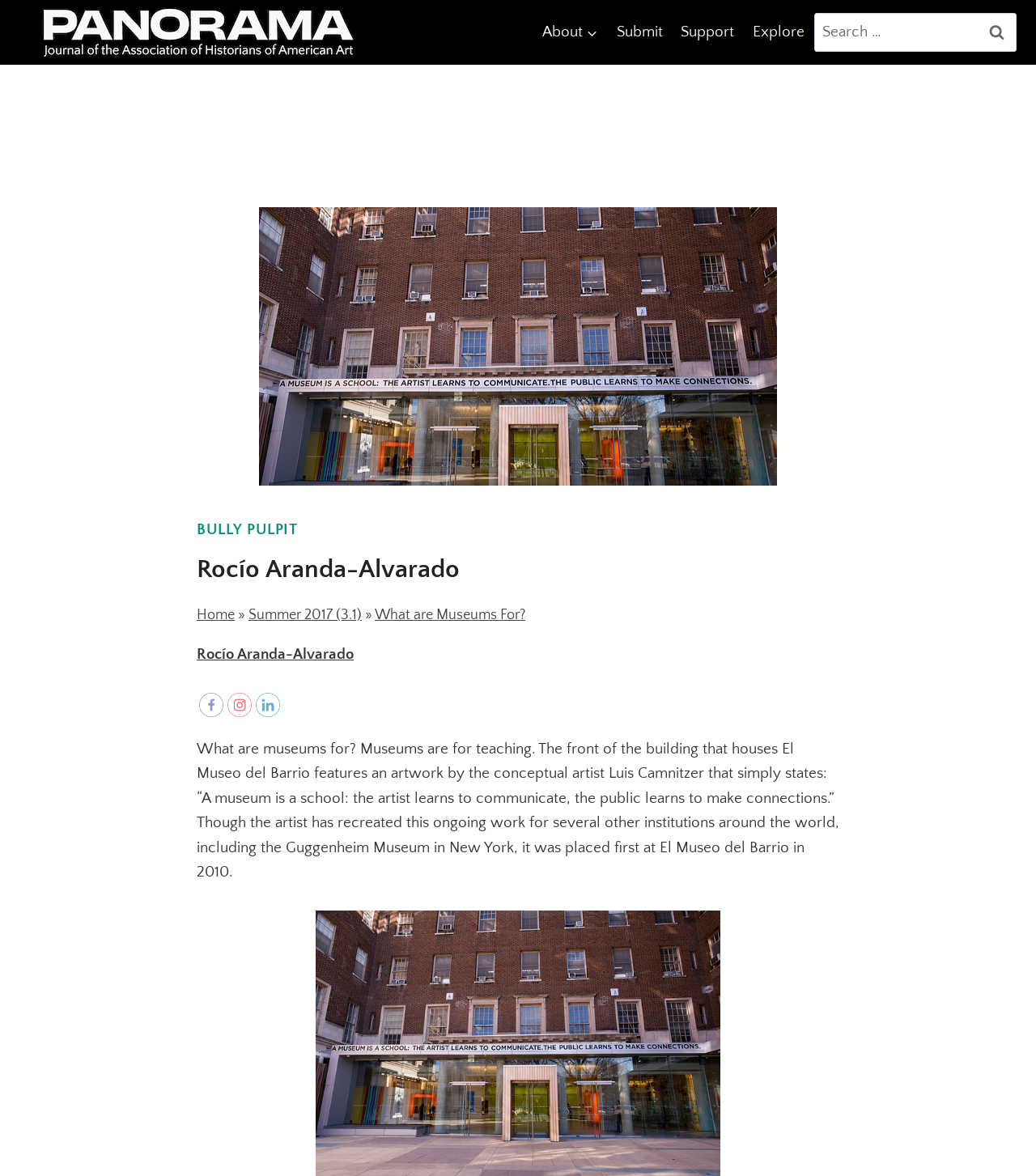Kindly provide the bounding box coordinates of the section you need to click on to fulfill the given instruction: "Go to the About page".

[0.514, 0.009, 0.586, 0.046]